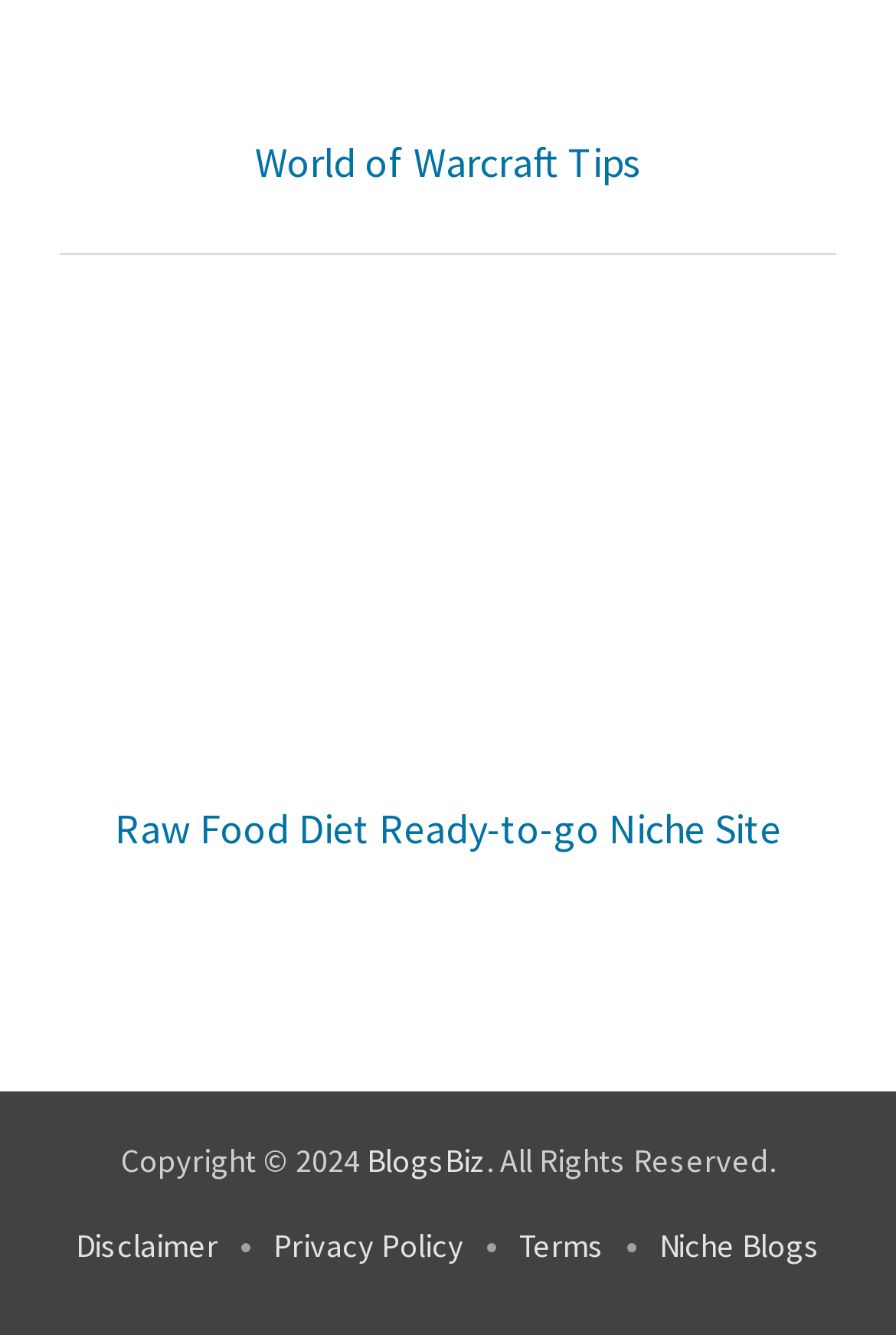What is the first link on the webpage?
Look at the image and respond with a one-word or short-phrase answer.

World of Warcraft Tips